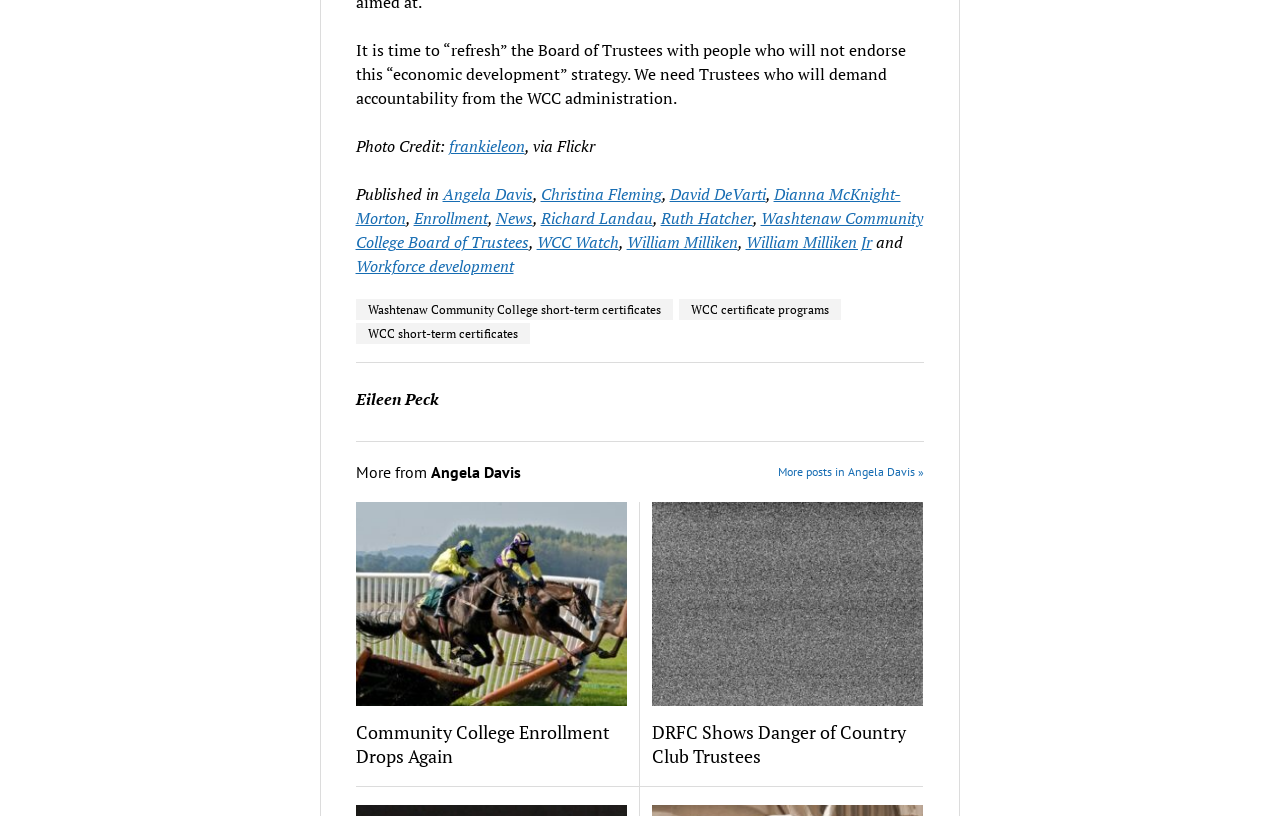Please analyze the image and provide a thorough answer to the question:
Who are the authors mentioned on the webpage?

The authors mentioned on the webpage can be found in the links and static text, such as 'Published in' section and 'More from' section.